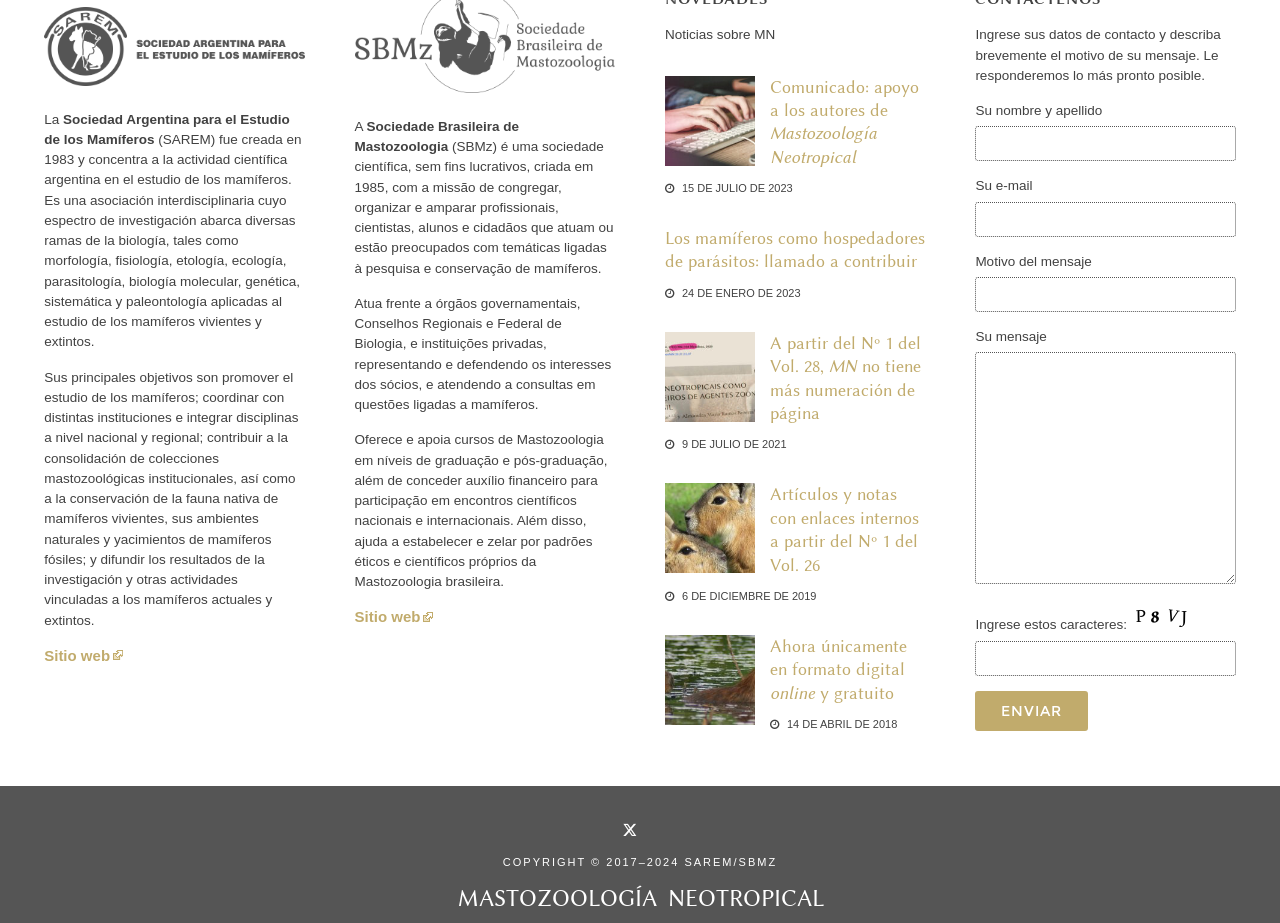Please identify the bounding box coordinates of the area I need to click to accomplish the following instruction: "Click the 'ENVIAR' button".

[0.782, 0.76, 0.83, 0.78]